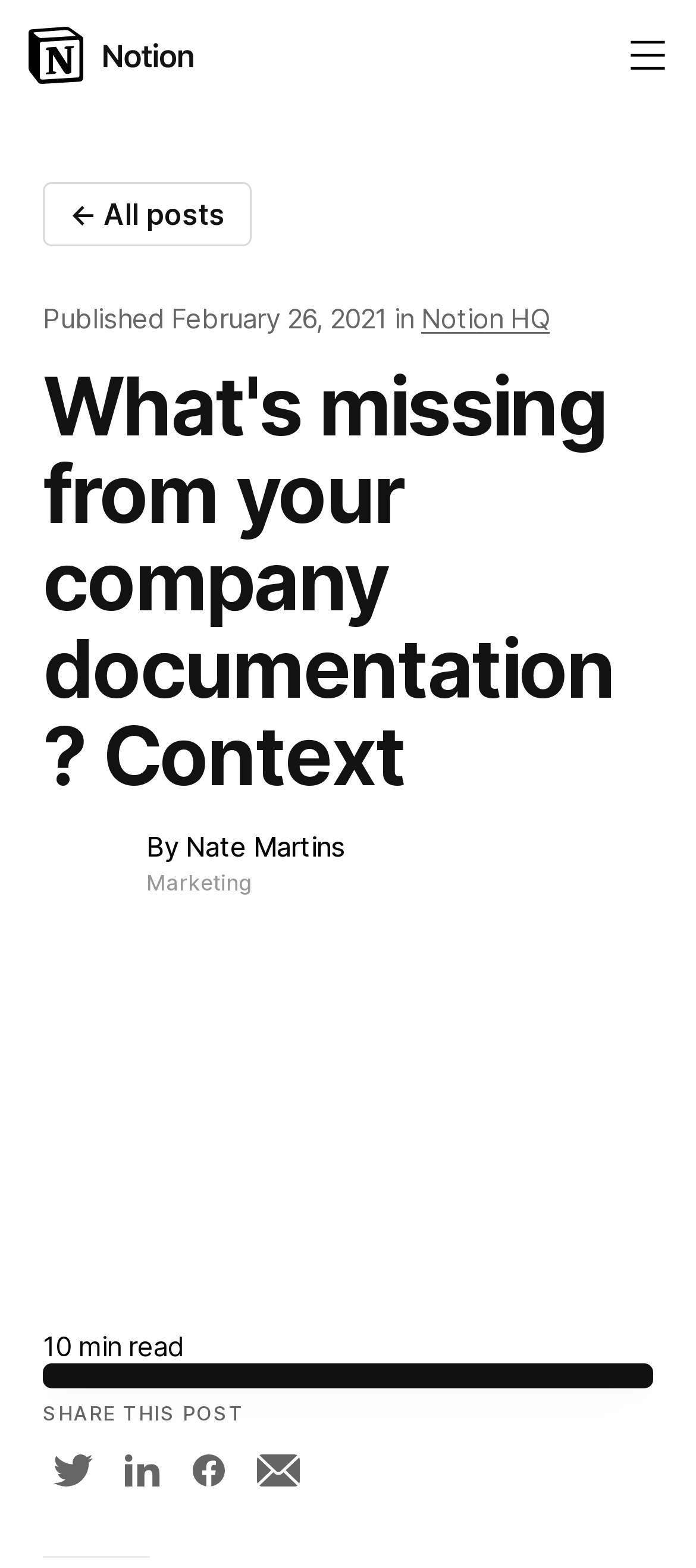What is the name of the company mentioned in the post?
By examining the image, provide a one-word or phrase answer.

Notion HQ